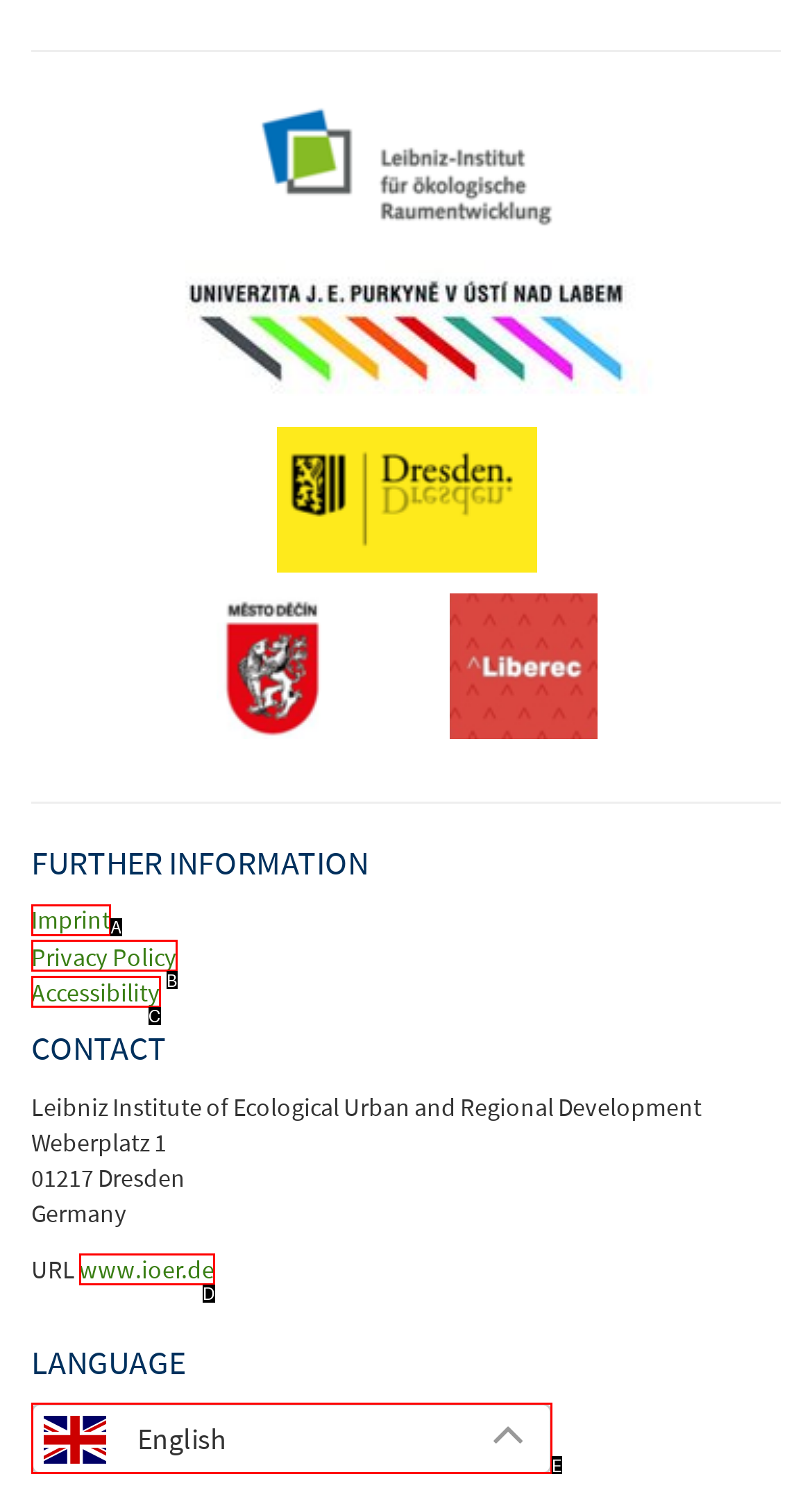Select the option that corresponds to the description: Peking to Mandalay
Respond with the letter of the matching choice from the options provided.

None